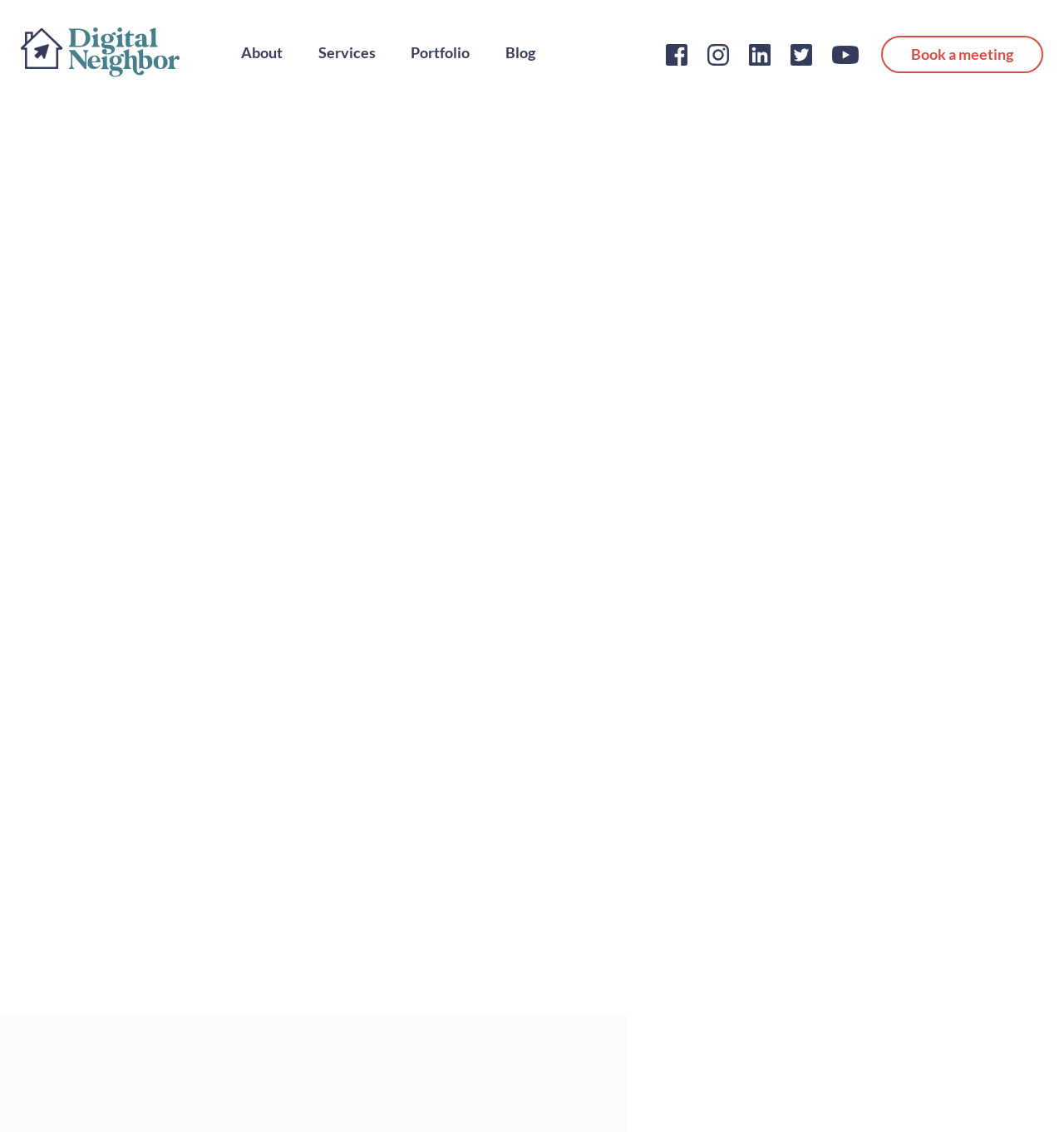What is the name of the company?
Using the image, elaborate on the answer with as much detail as possible.

I found the company name by looking at the top-left corner of the webpage, where the logo and company name are usually located. The link 'Digital Neighbor' is accompanied by an image with the same name, which suggests that it is the company's logo and name.